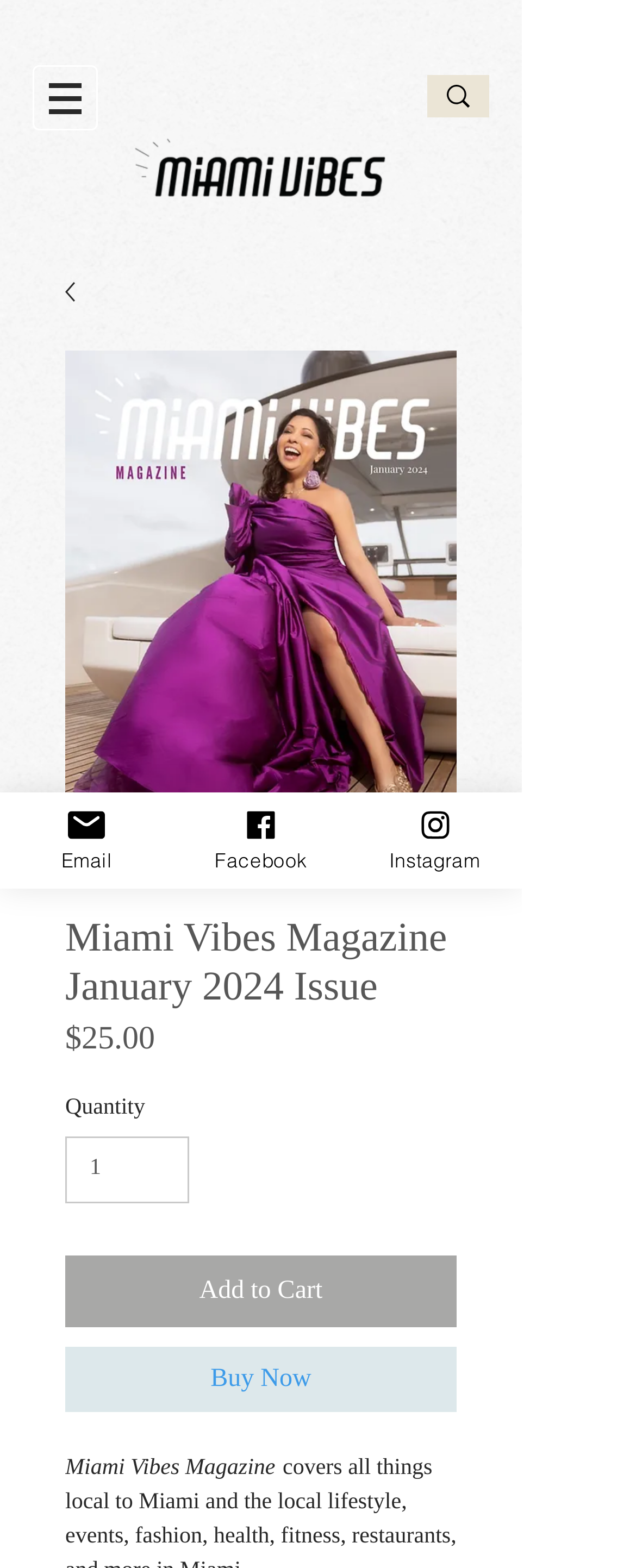Please find the main title text of this webpage.

Miami Vibes Magazine January 2024 Issue